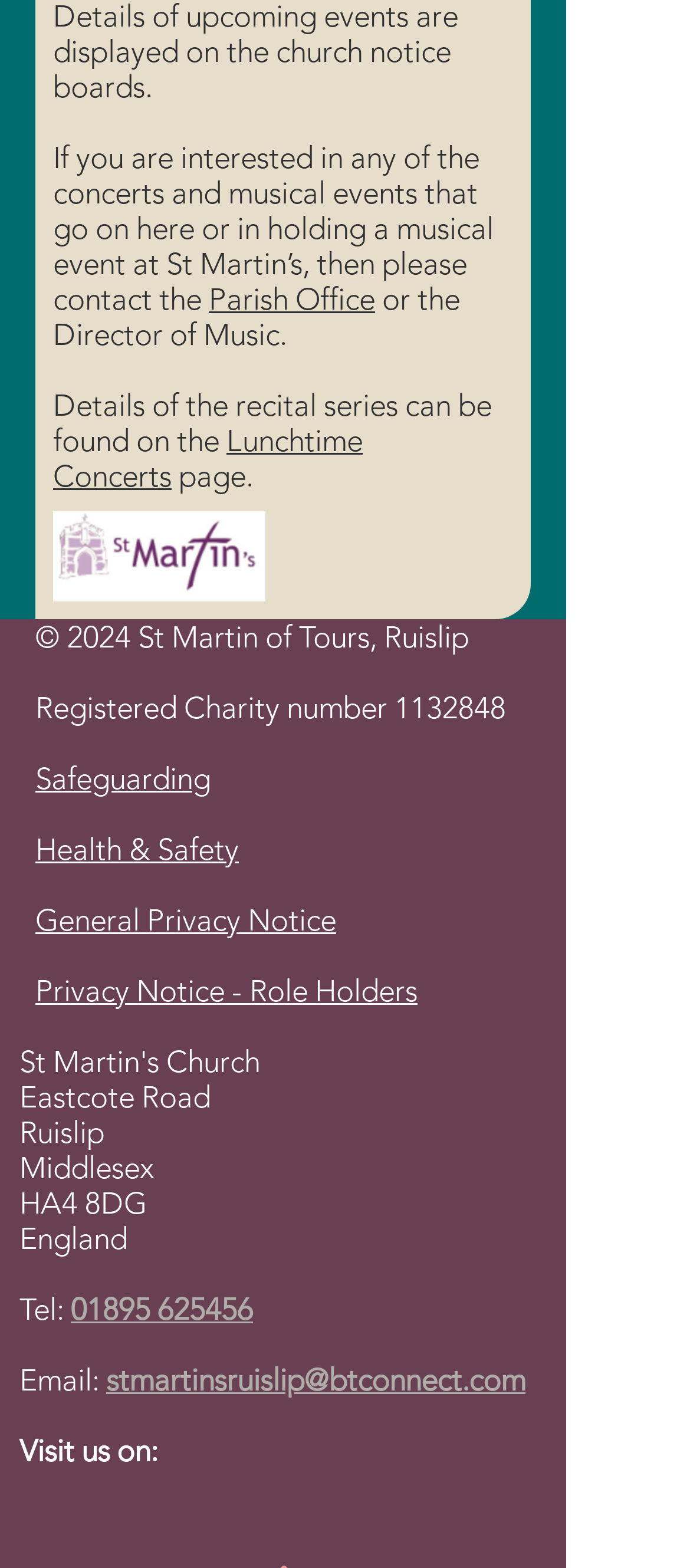Provide the bounding box coordinates of the UI element that matches the description: "General Privacy Notice".

[0.051, 0.575, 0.487, 0.598]